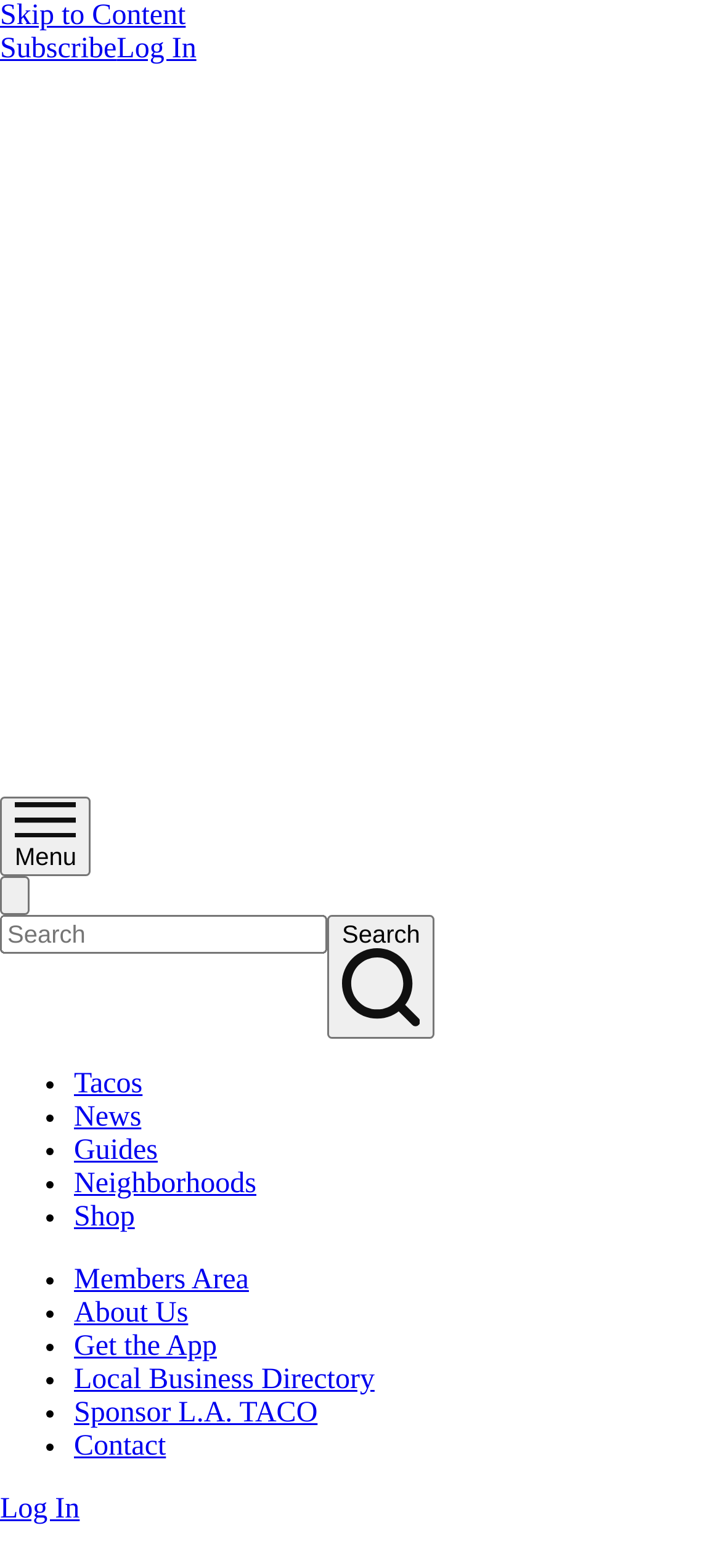Locate the bounding box coordinates of the region to be clicked to comply with the following instruction: "Log In". The coordinates must be four float numbers between 0 and 1, in the form [left, top, right, bottom].

[0.0, 0.021, 1.0, 0.507]